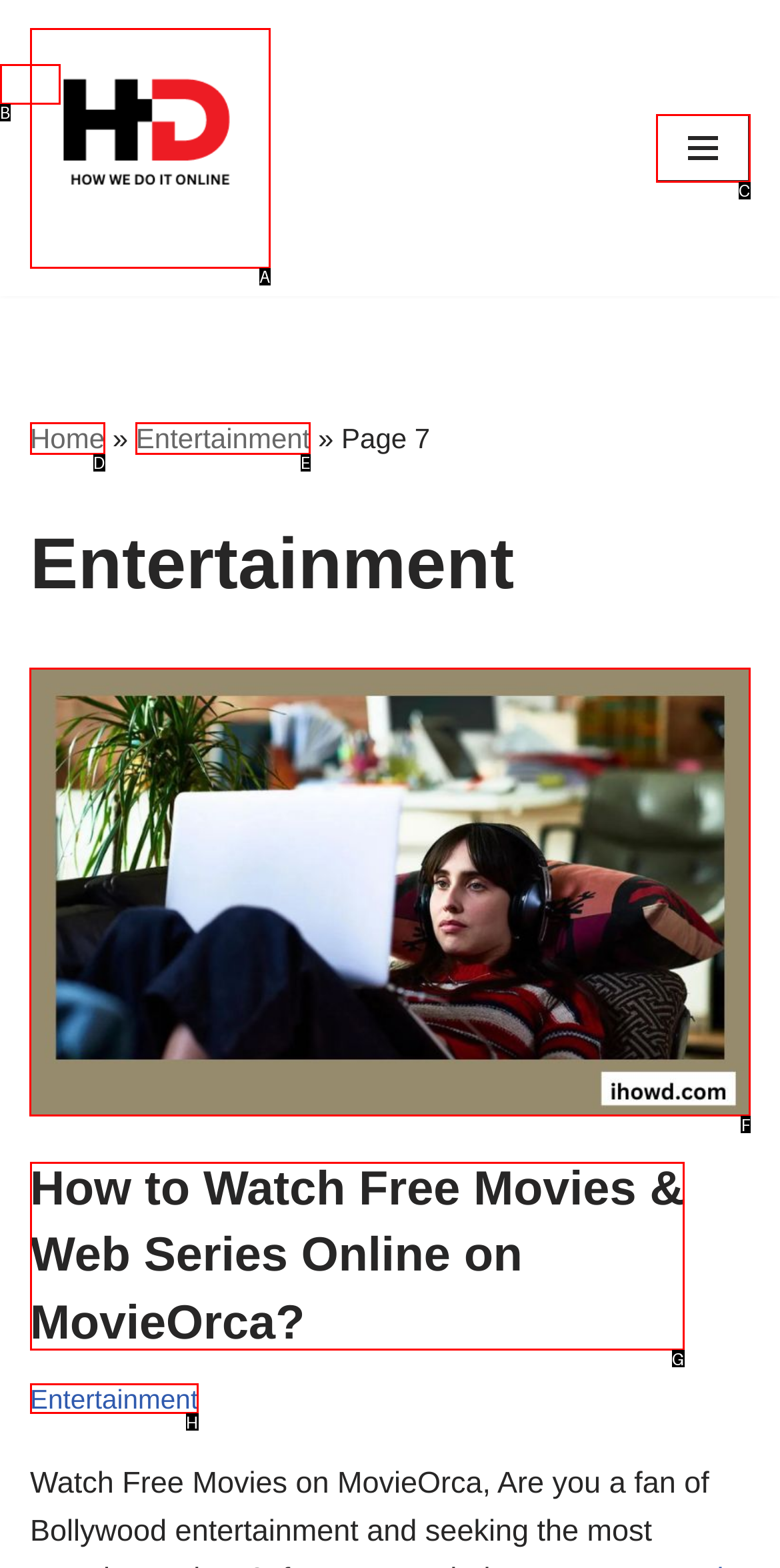Choose the HTML element that should be clicked to achieve this task: Read the 'How to Watch Free Movies & Web Series Online on MovieOrca' article
Respond with the letter of the correct choice.

F